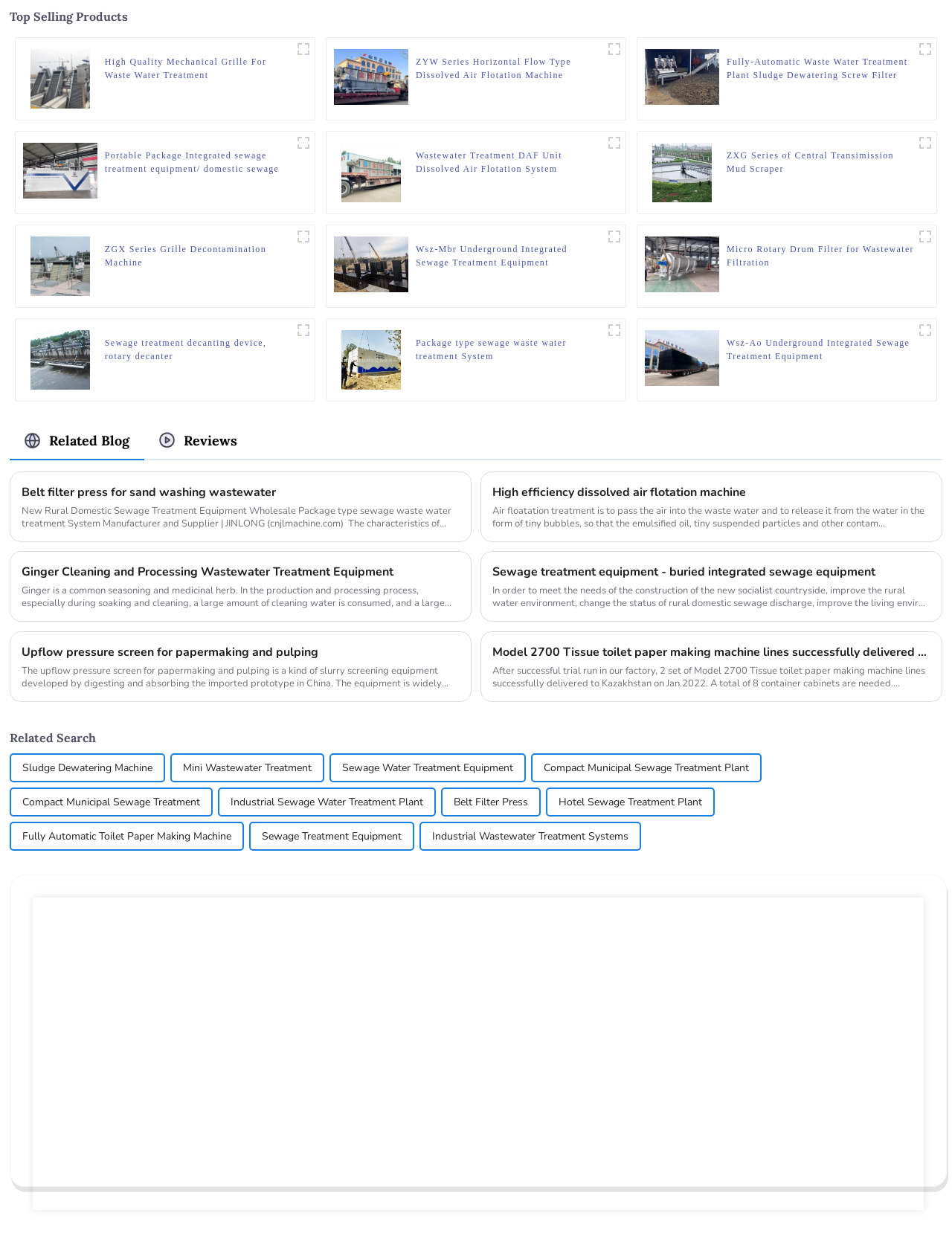Pinpoint the bounding box coordinates of the clickable area necessary to execute the following instruction: "Discover ZXG Series of Central Transimission Mud Scraper". The coordinates should be given as four float numbers between 0 and 1, namely [left, top, right, bottom].

[0.763, 0.119, 0.96, 0.14]